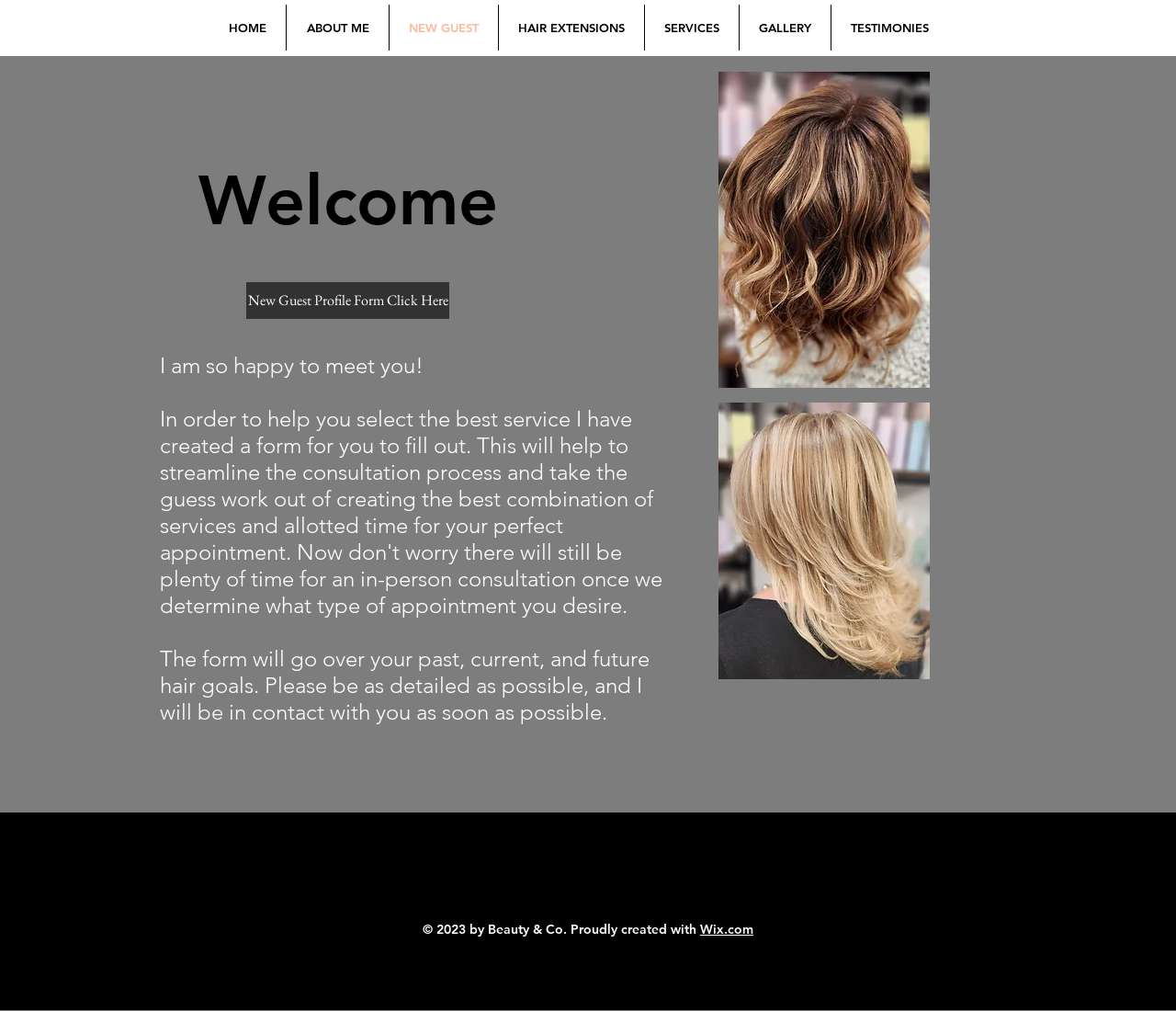Please specify the bounding box coordinates of the region to click in order to perform the following instruction: "Visit Wix.com".

[0.595, 0.911, 0.641, 0.927]